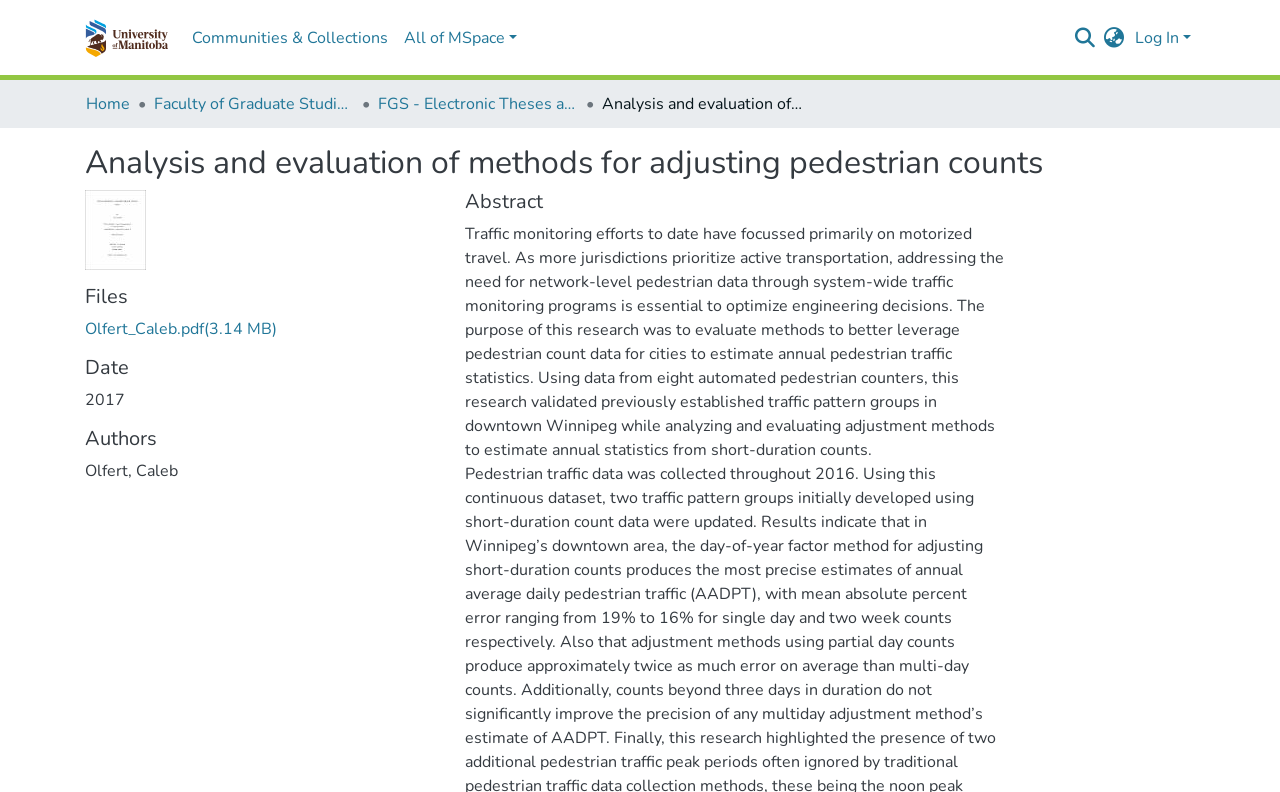Return the bounding box coordinates of the UI element that corresponds to this description: "aria-label="Search" name="query"". The coordinates must be given as four float numbers in the range of 0 and 1, [left, top, right, bottom].

[0.834, 0.023, 0.858, 0.071]